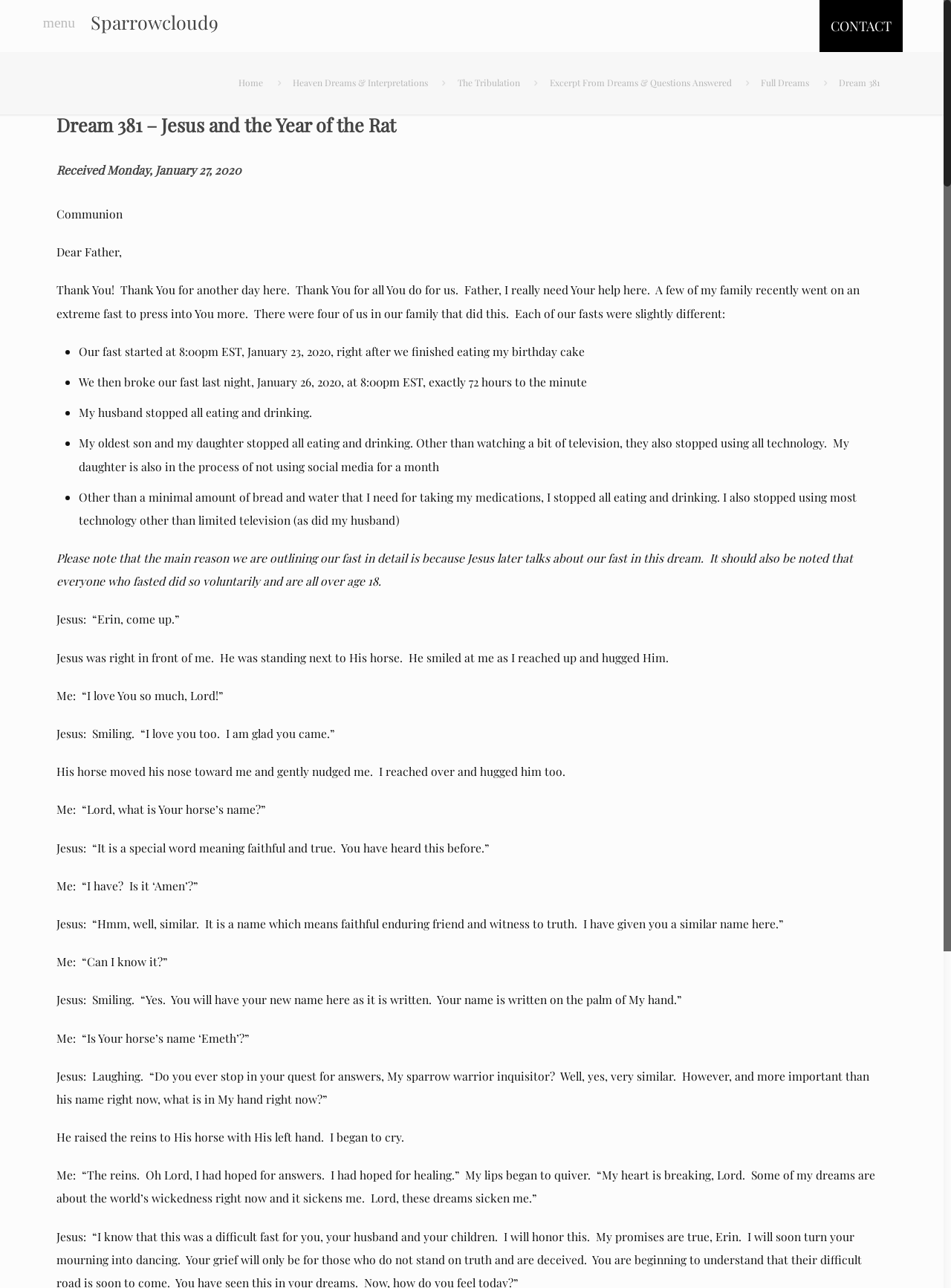Please locate the bounding box coordinates of the element that needs to be clicked to achieve the following instruction: "Click the 'Heaven Dreams & Interpretations' link". The coordinates should be four float numbers between 0 and 1, i.e., [left, top, right, bottom].

[0.308, 0.059, 0.45, 0.069]